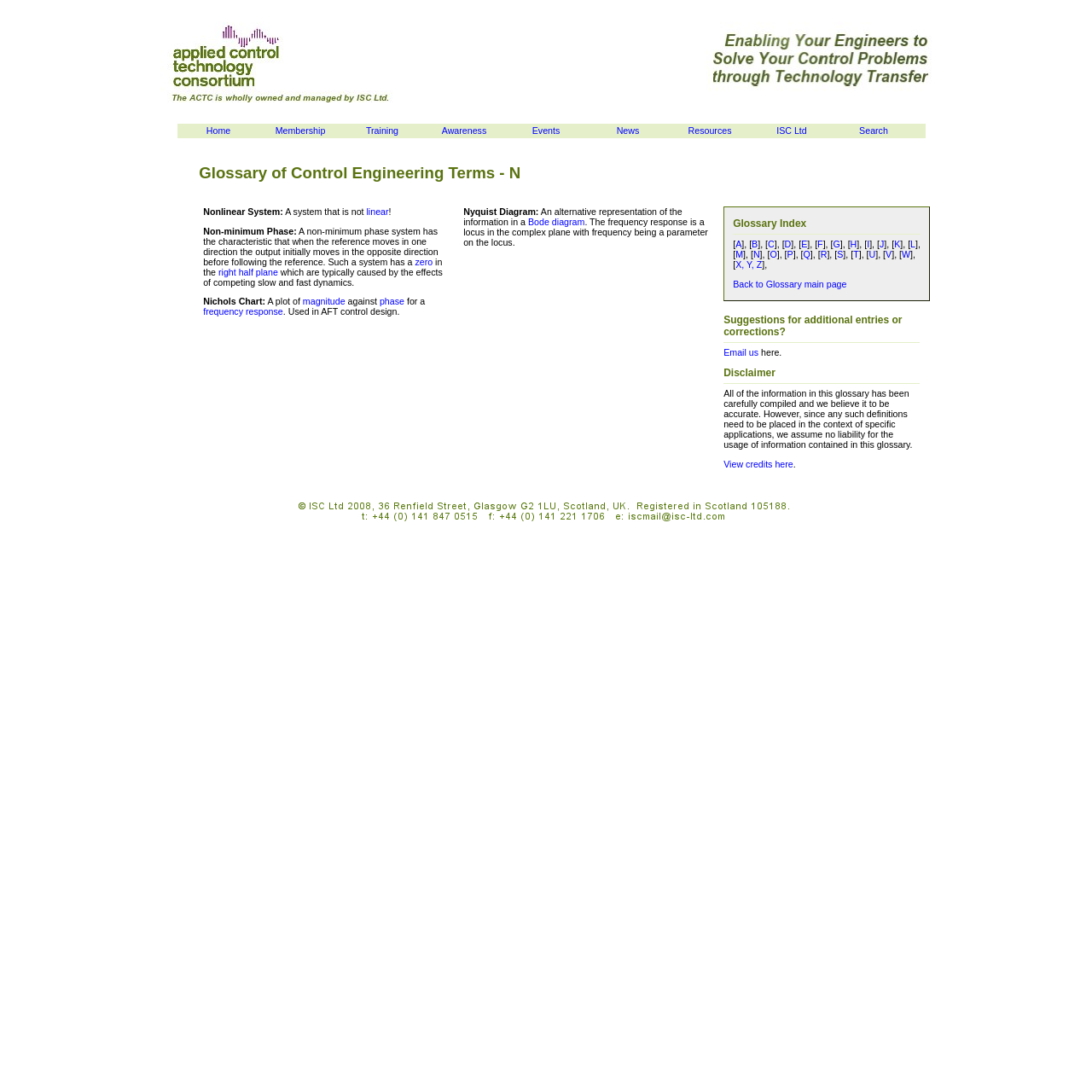Please give the bounding box coordinates of the area that should be clicked to fulfill the following instruction: "Go to the 'Glossary Index'". The coordinates should be in the format of four float numbers from 0 to 1, i.e., [left, top, right, bottom].

[0.671, 0.199, 0.843, 0.215]